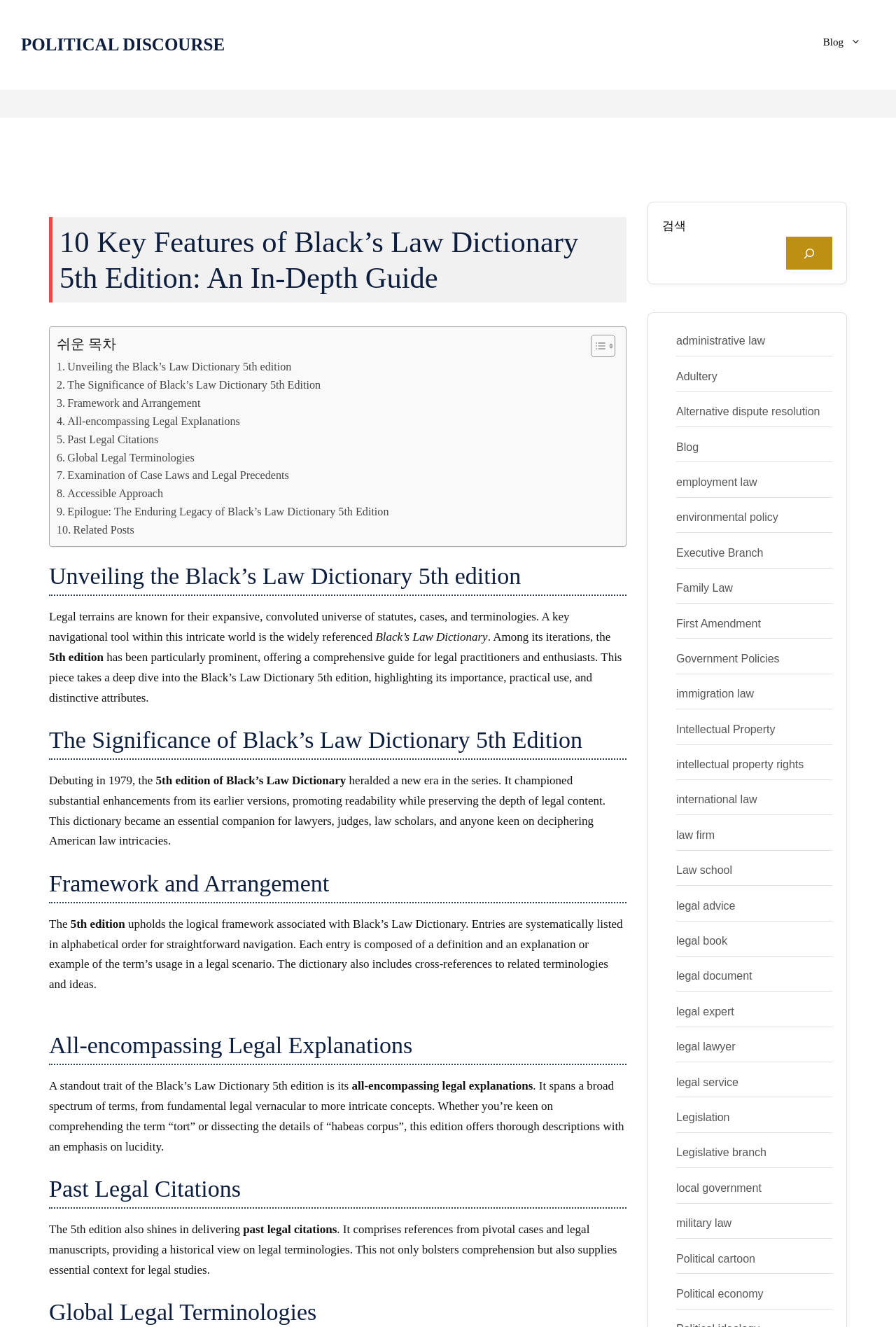What is the main topic of this webpage?
Answer the question with as much detail as you can, using the image as a reference.

Based on the webpage content, I can see that the main topic is about the Black's Law Dictionary 5th edition, its importance, practical use, and distinctive features.